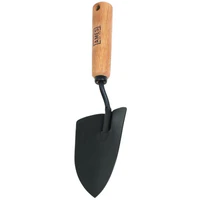What is the benefit of the tool's compact size?
Please respond to the question with a detailed and well-explained answer.

According to the caption, the compact size of the Ames Hand Trowel makes it easy to maneuver in tight spaces, which is a significant advantage for gardeners working in confined areas.